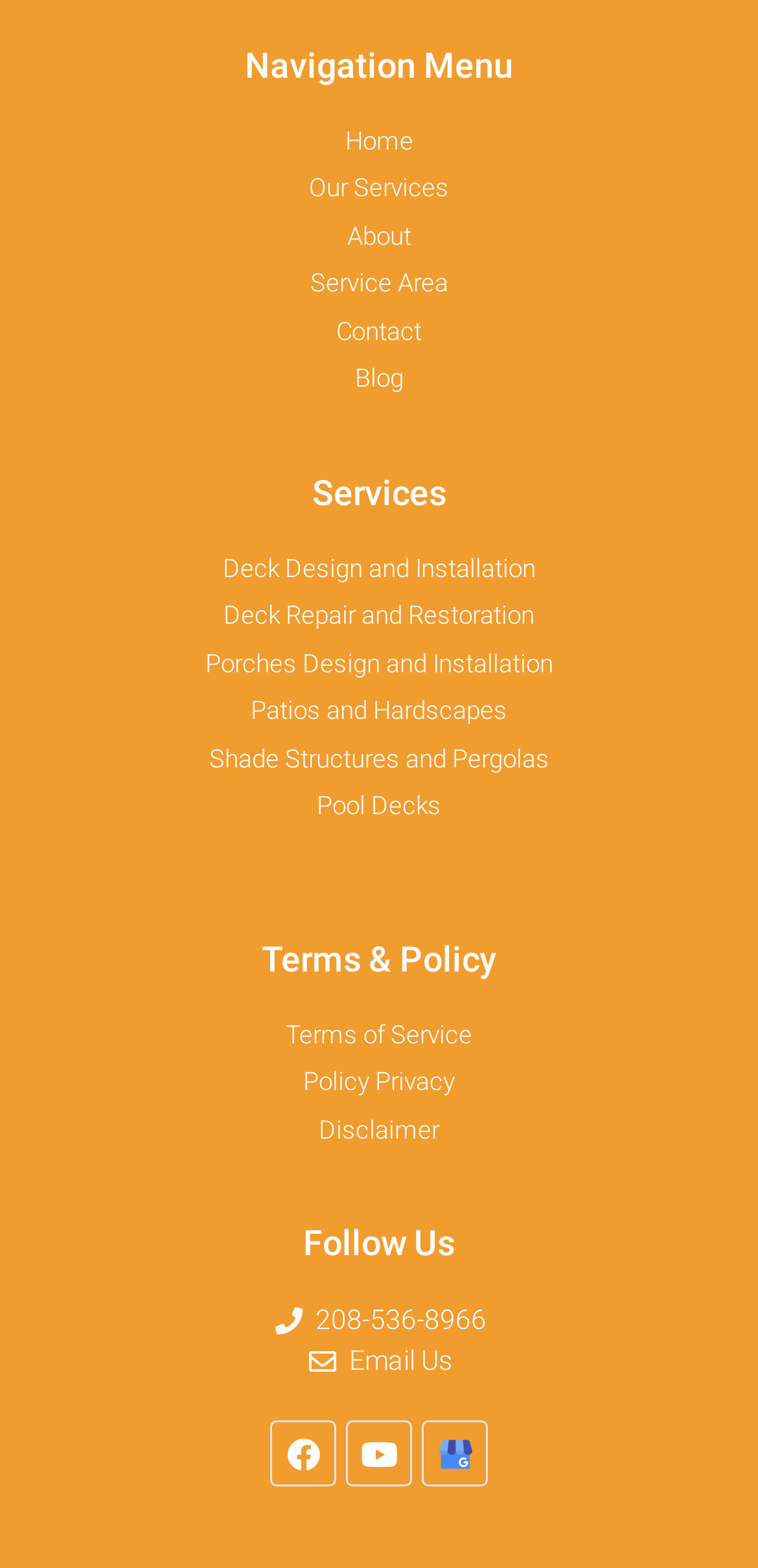Identify the bounding box coordinates of the section that should be clicked to achieve the task described: "Click on Noderīgas saites".

None